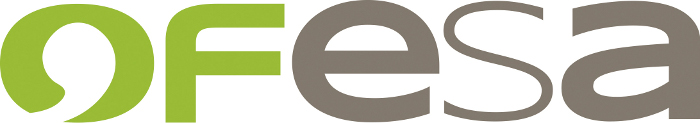Give an elaborate caption for the image.

The image features the logo of OF'ESA (Organisme de Formation des Entreprises Sociales Apprenantes), prominently displayed with a modern design. The logo consists of the text "OF'ESA," where the initial "O" is represented in a vibrant green, symbolizing growth and vitality. The remaining letters "F'ESA" are rendered in a bold gray, conveying professionalism and stability. This combination of colors and fonts reflects OF'ESA's commitment to social enterprise training and educational initiatives. The logo is part of a broader branding strategy aimed at attracting individuals and organizations interested in social learning and professional development.